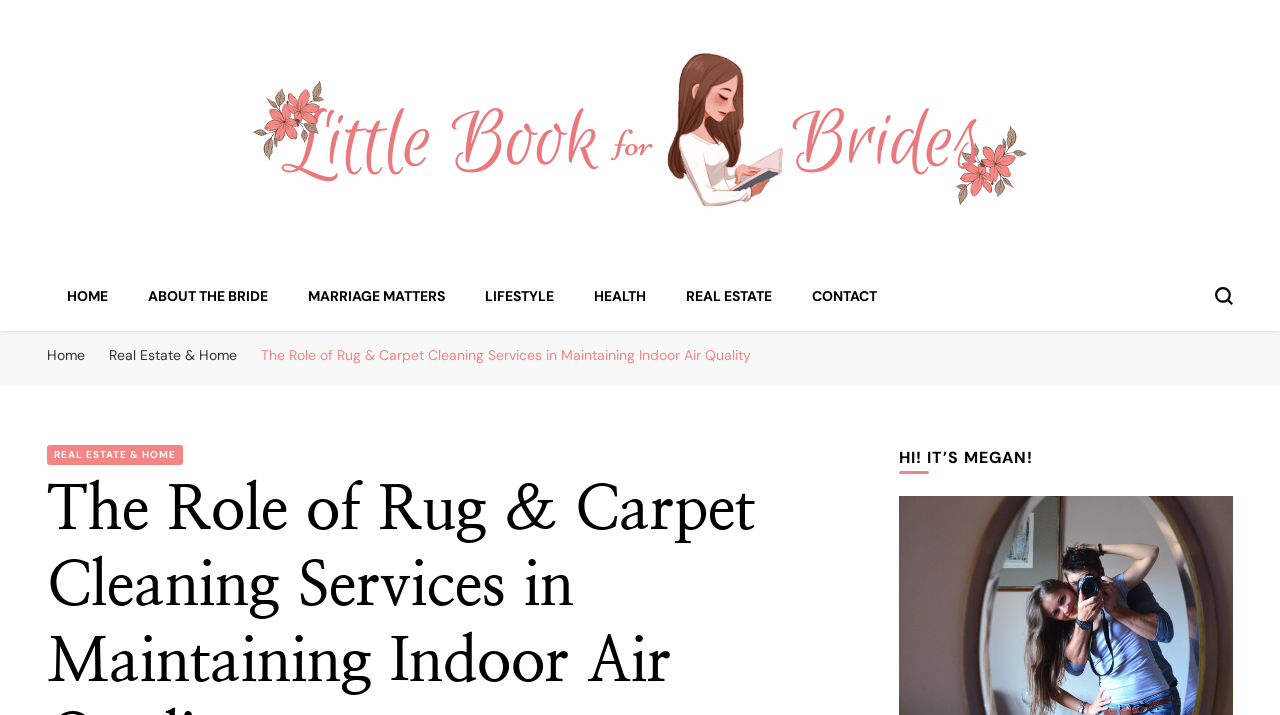What is the purpose of the button in the top-right corner?
Please analyze the image and answer the question with as much detail as possible.

I determined the purpose of the button by looking at its description, which says 'search form toggle'. This suggests that the button is used to toggle the search form on or off.